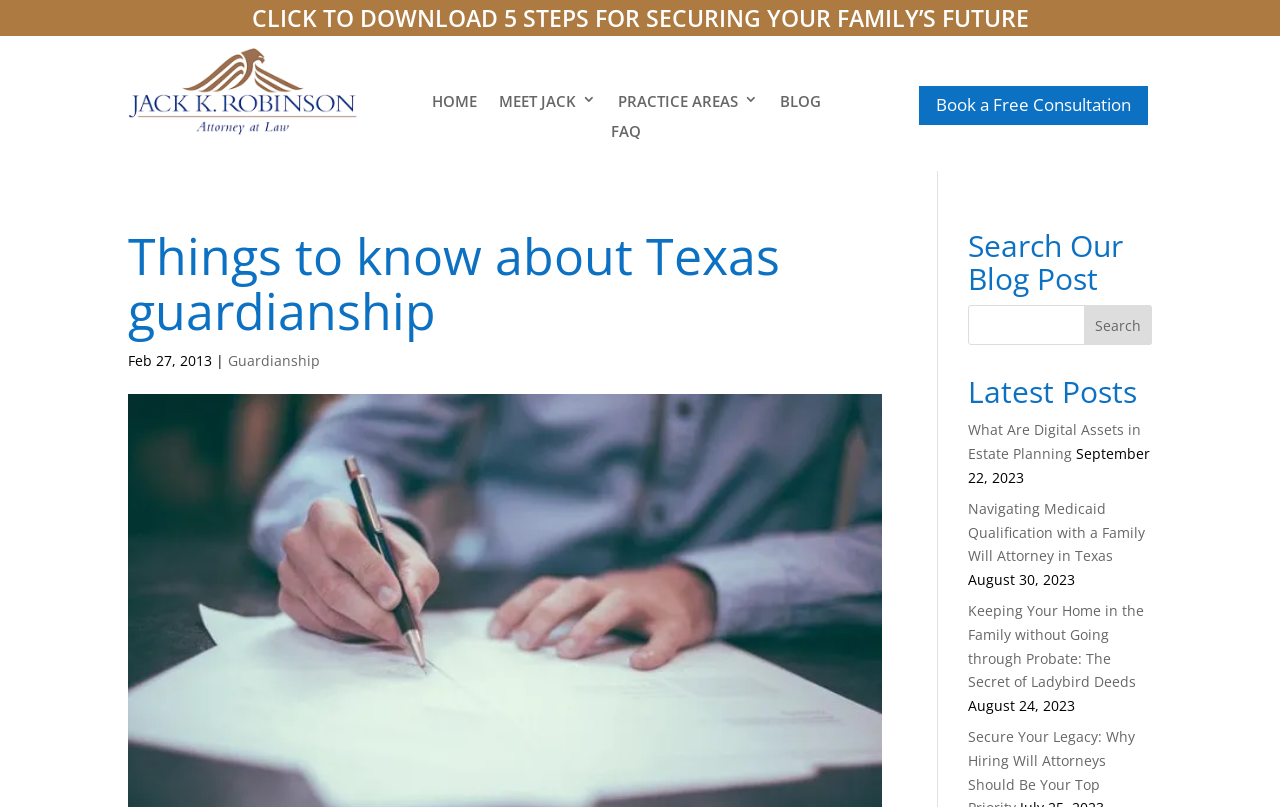Please specify the bounding box coordinates of the clickable region necessary for completing the following instruction: "Visit Jack K. Robinson's homepage". The coordinates must consist of four float numbers between 0 and 1, i.e., [left, top, right, bottom].

[0.1, 0.148, 0.28, 0.172]